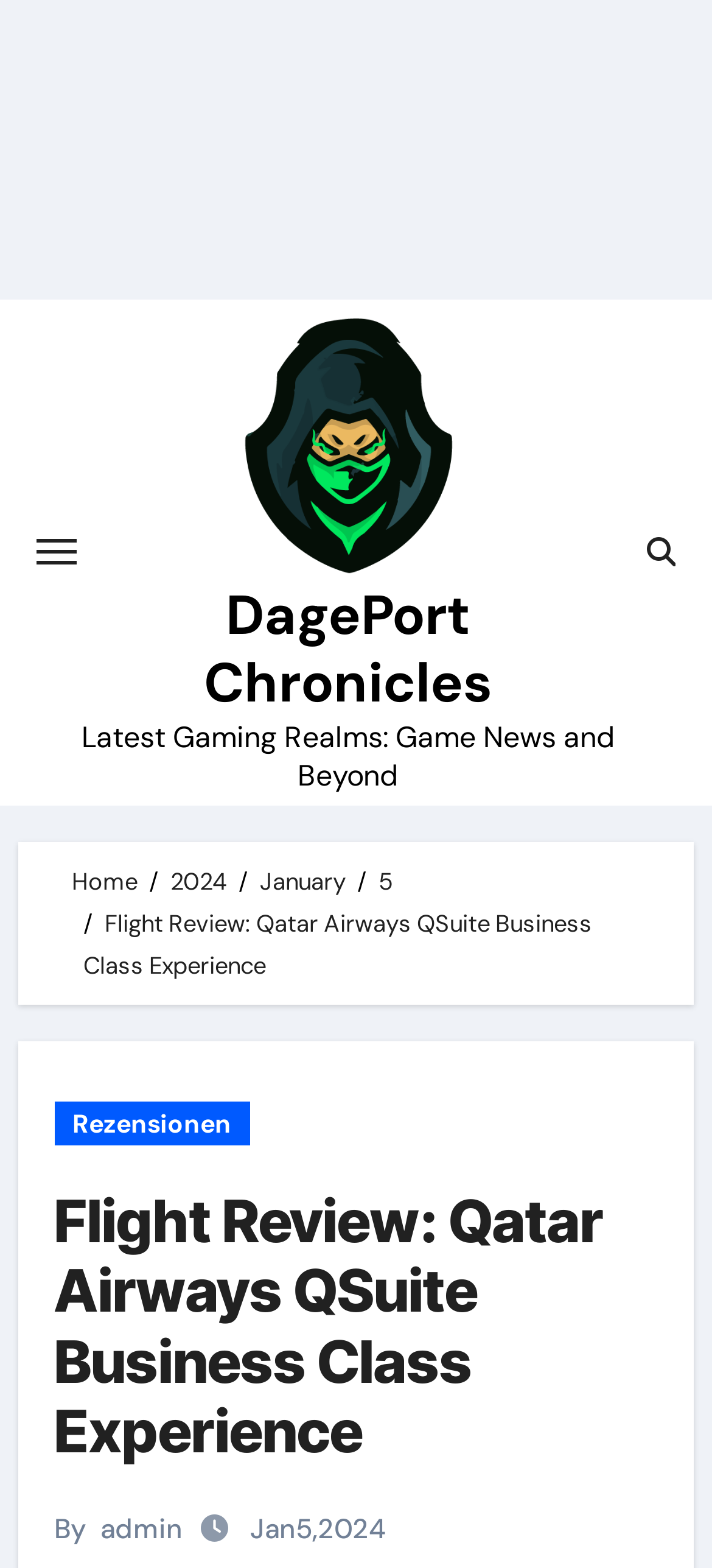Locate and extract the headline of this webpage.

Flight Review: Qatar Airways QSuite Business Class Experience